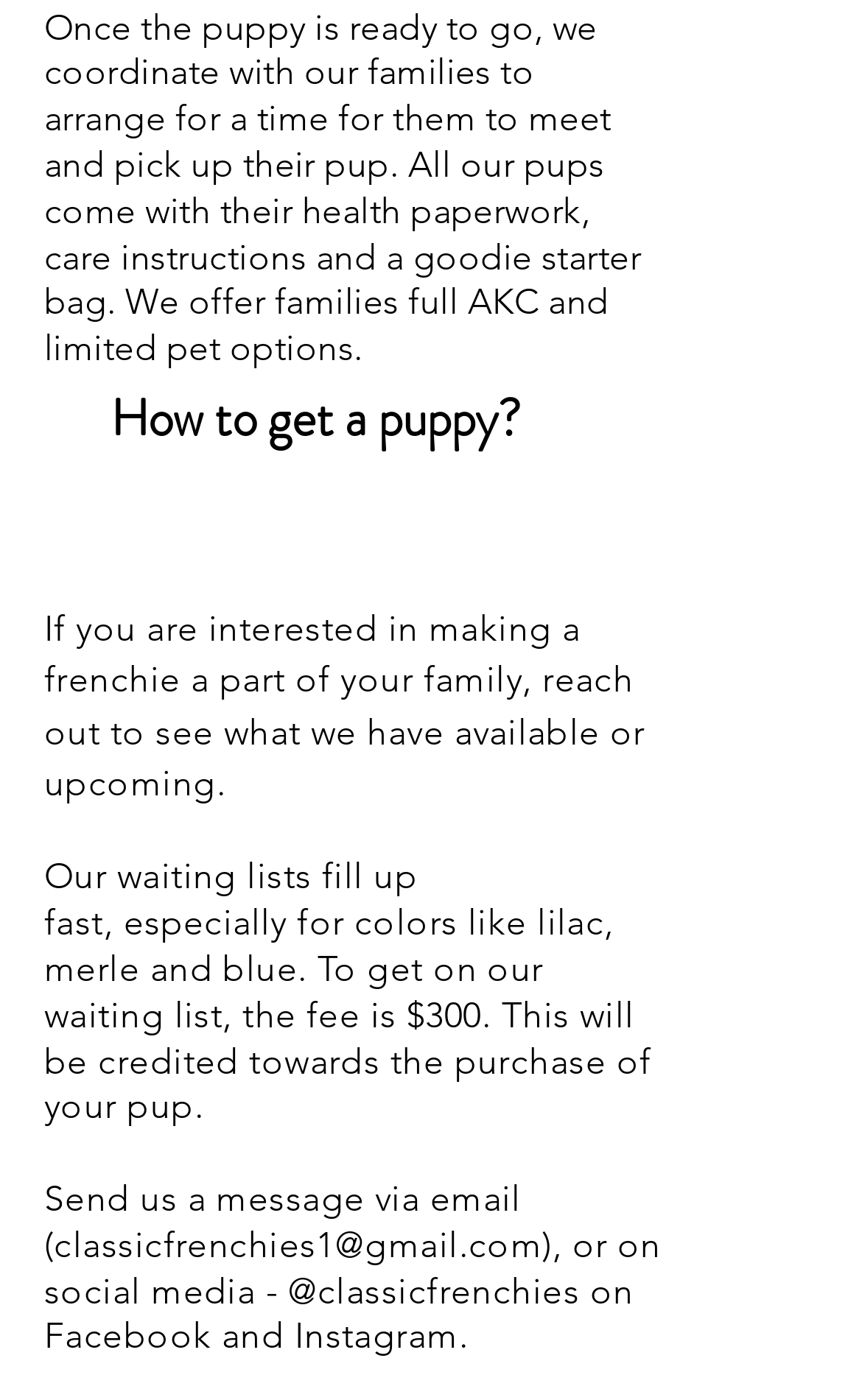Given the element description Facebook, specify the bounding box coordinates of the corresponding UI element in the format (top-left x, top-left y, bottom-right x, bottom-right y). All values must be between 0 and 1.

None